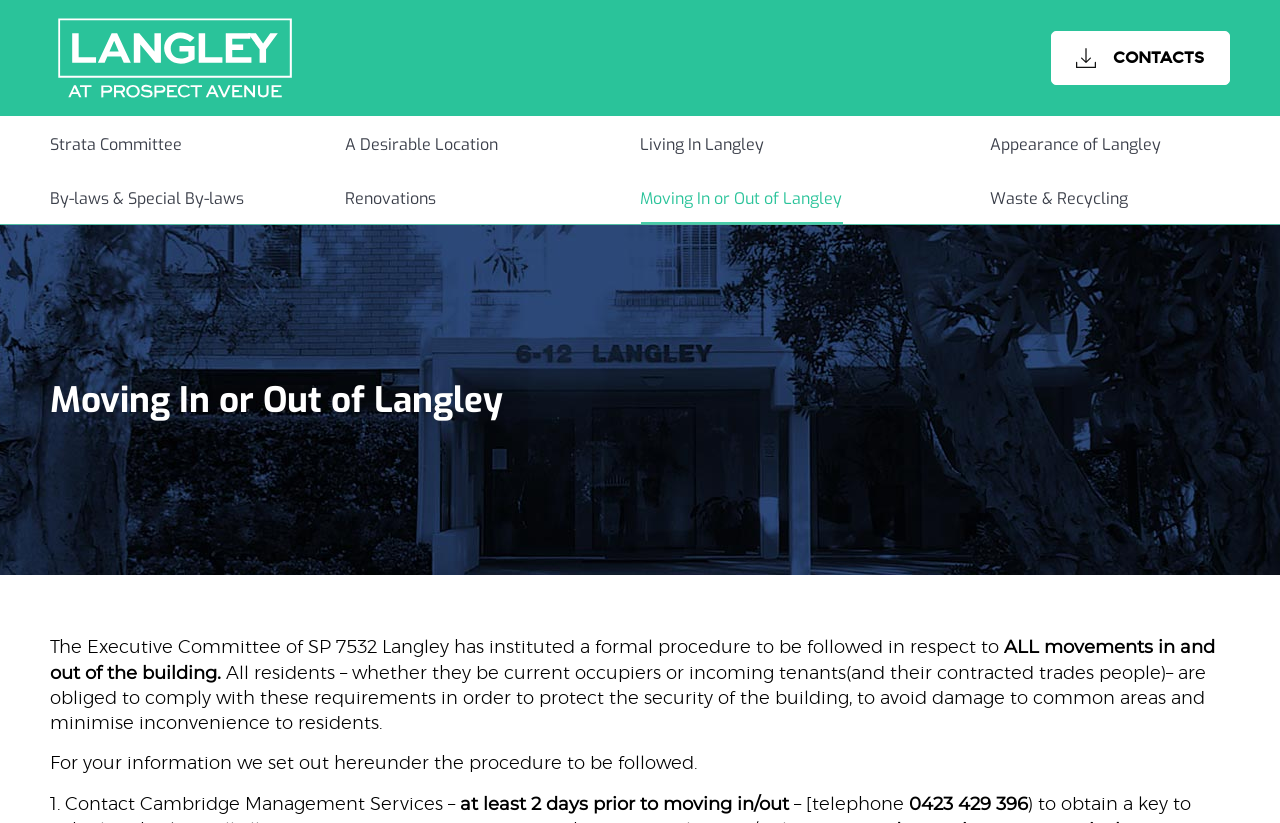Show me the bounding box coordinates of the clickable region to achieve the task as per the instruction: "Read Moving In or Out of Langley heading".

[0.039, 0.465, 0.961, 0.507]